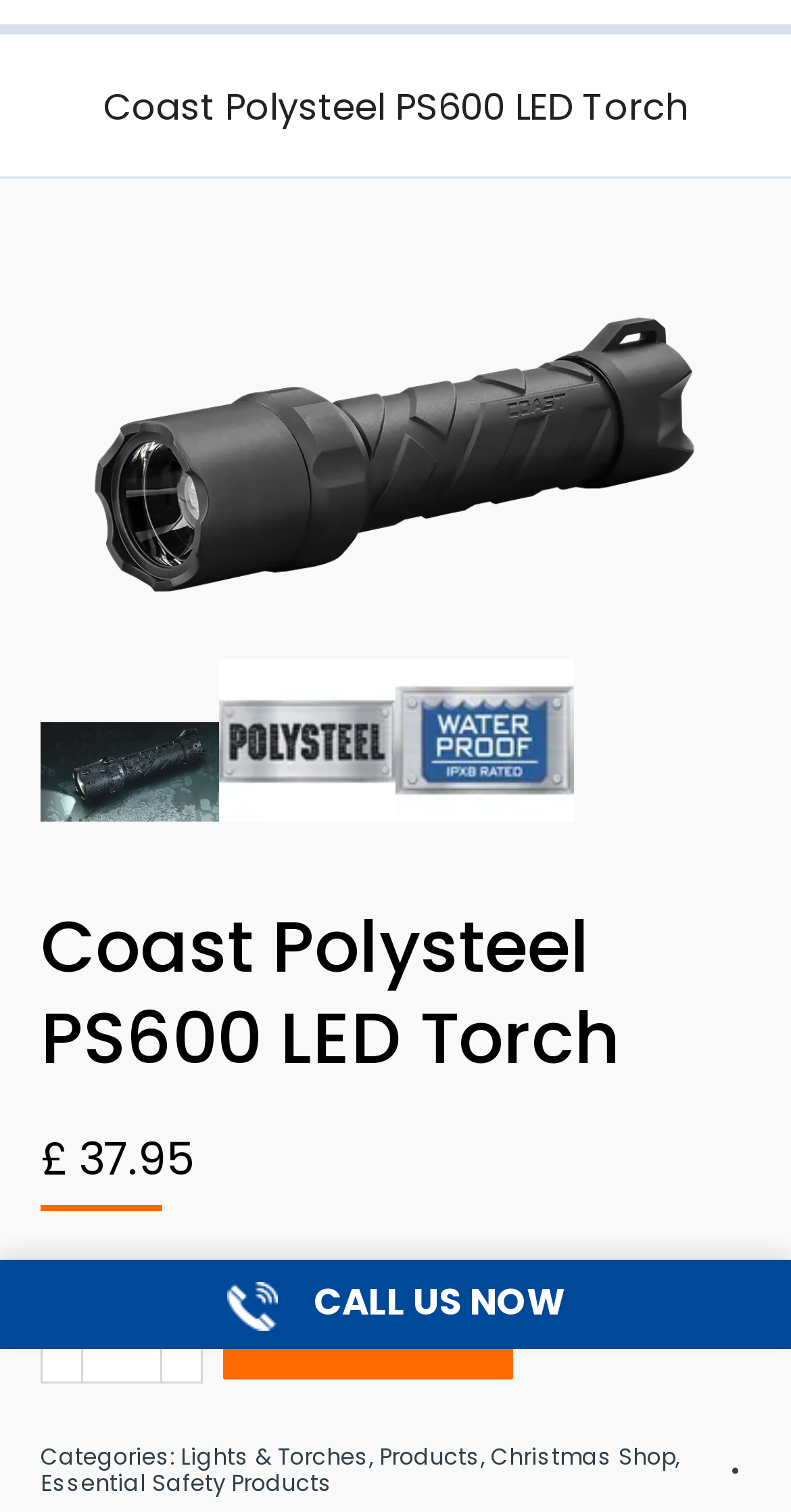Please mark the bounding box coordinates of the area that should be clicked to carry out the instruction: "Click the 'Phone CALL US NOW' link".

[0.0, 0.833, 1.0, 0.908]